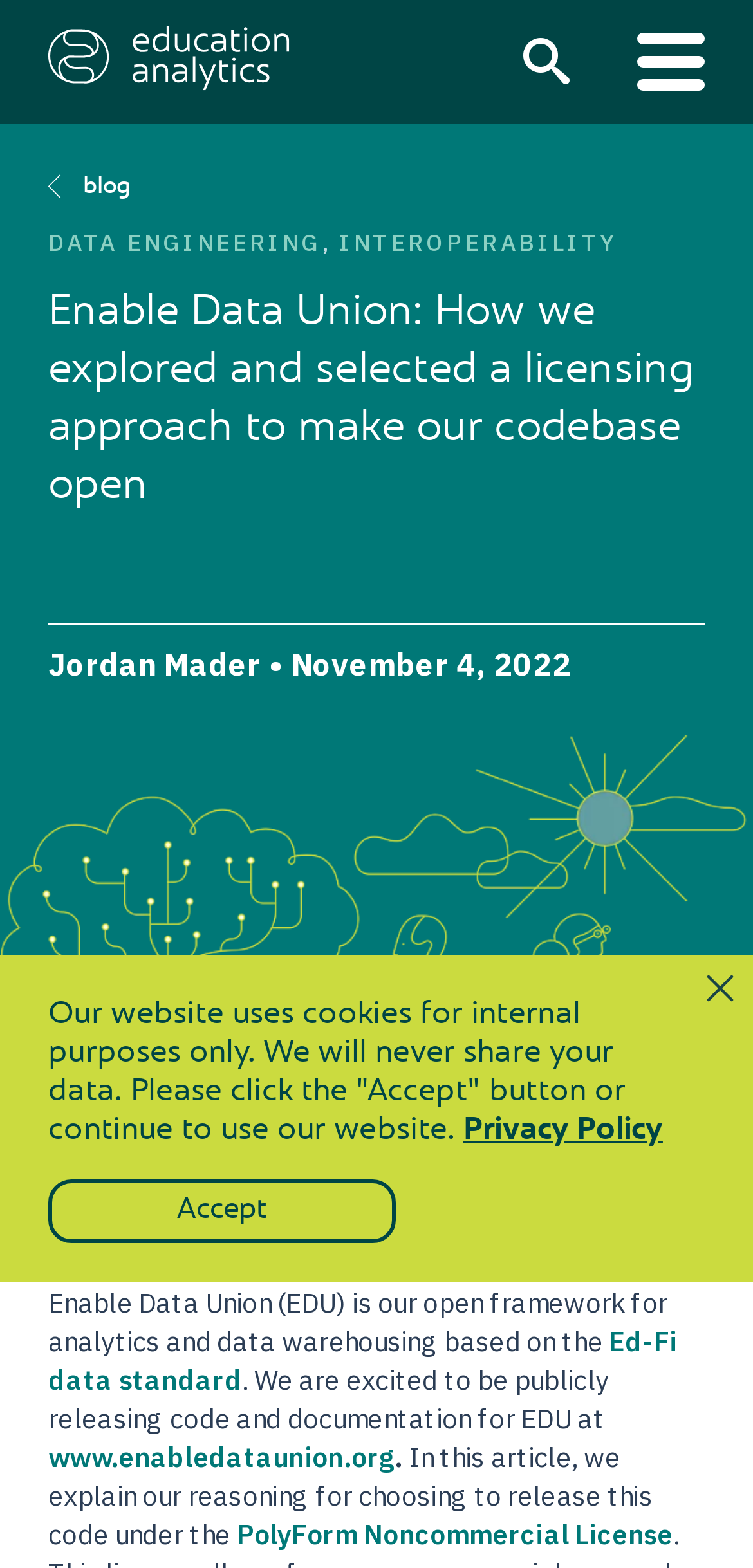Can you identify and provide the main heading of the webpage?

Enable Data Union: How we explored and selected a licensing approach to make our codebase open